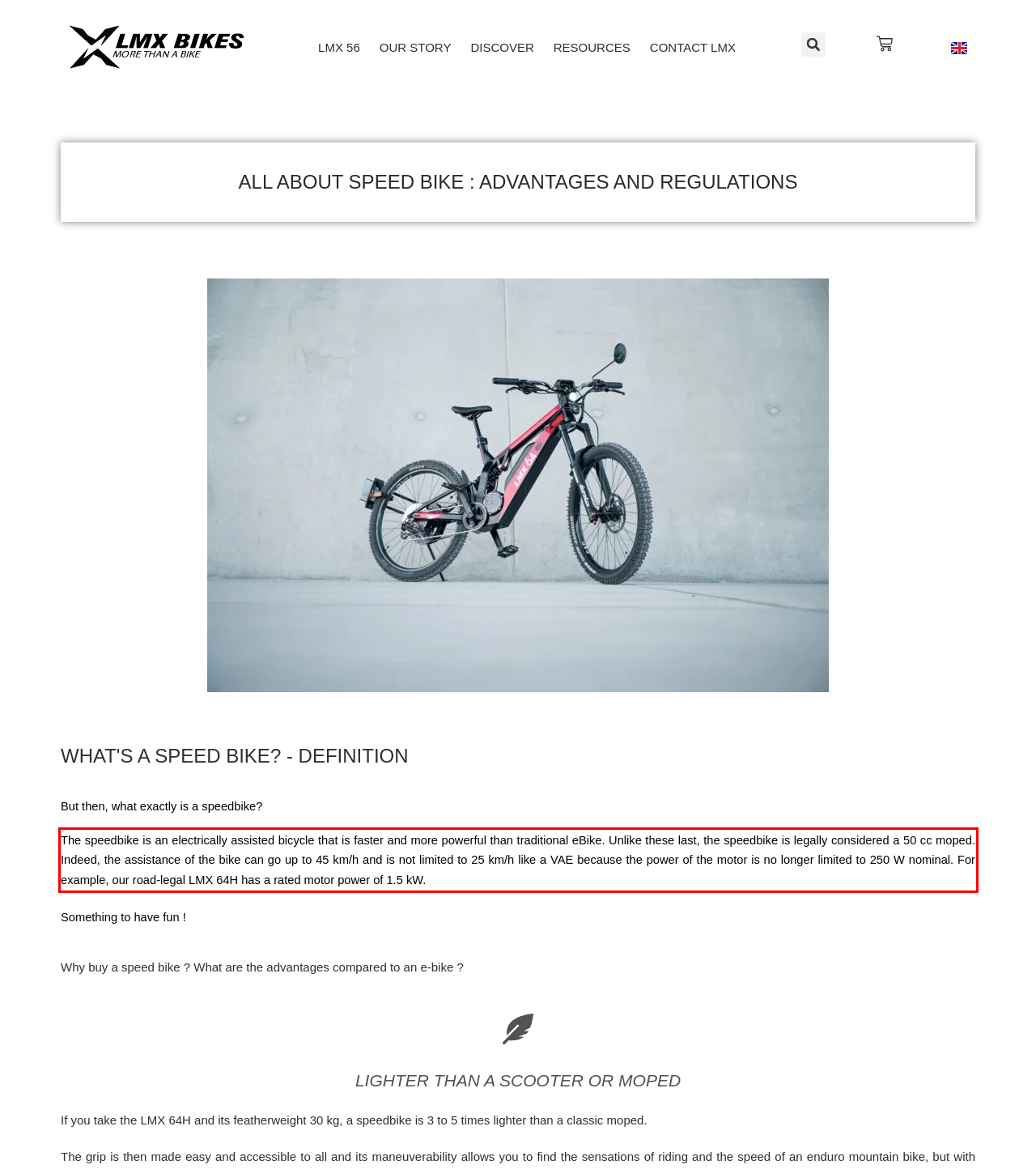Please extract the text content from the UI element enclosed by the red rectangle in the screenshot.

The speedbike is an electrically assisted bicycle that is faster and more powerful than traditional eBike. Unlike these last, the speedbike is legally considered a 50 cc moped. Indeed, the assistance of the bike can go up to 45 km/h and is not limited to 25 km/h like a VAE because the power of the motor is no longer limited to 250 W nominal. For example, our road-legal LMX 64H has a rated motor power of 1.5 kW.